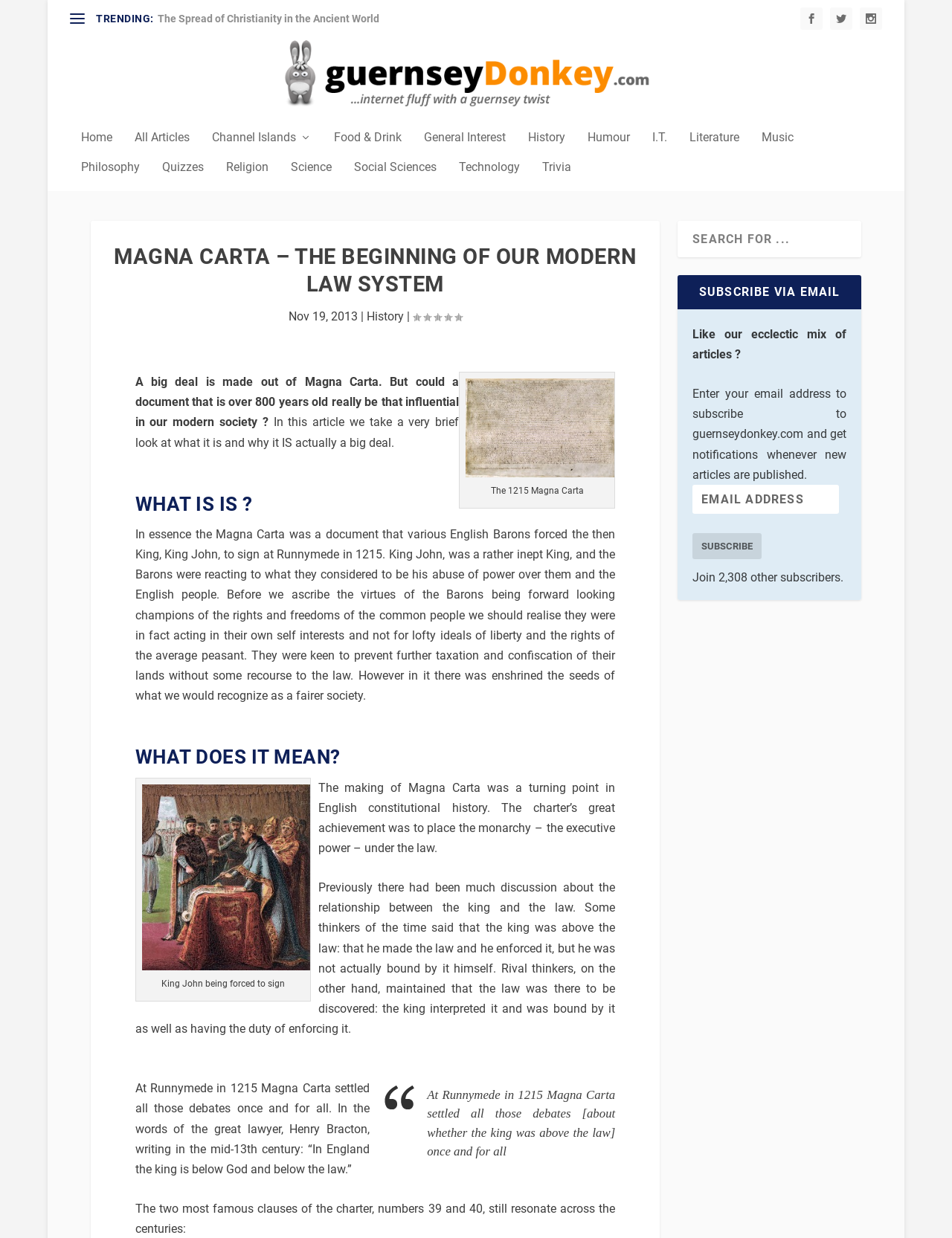Identify the bounding box for the UI element specified in this description: "parent_node: Prayer Resources aria-label="Menu Toggle"". The coordinates must be four float numbers between 0 and 1, formatted as [left, top, right, bottom].

None